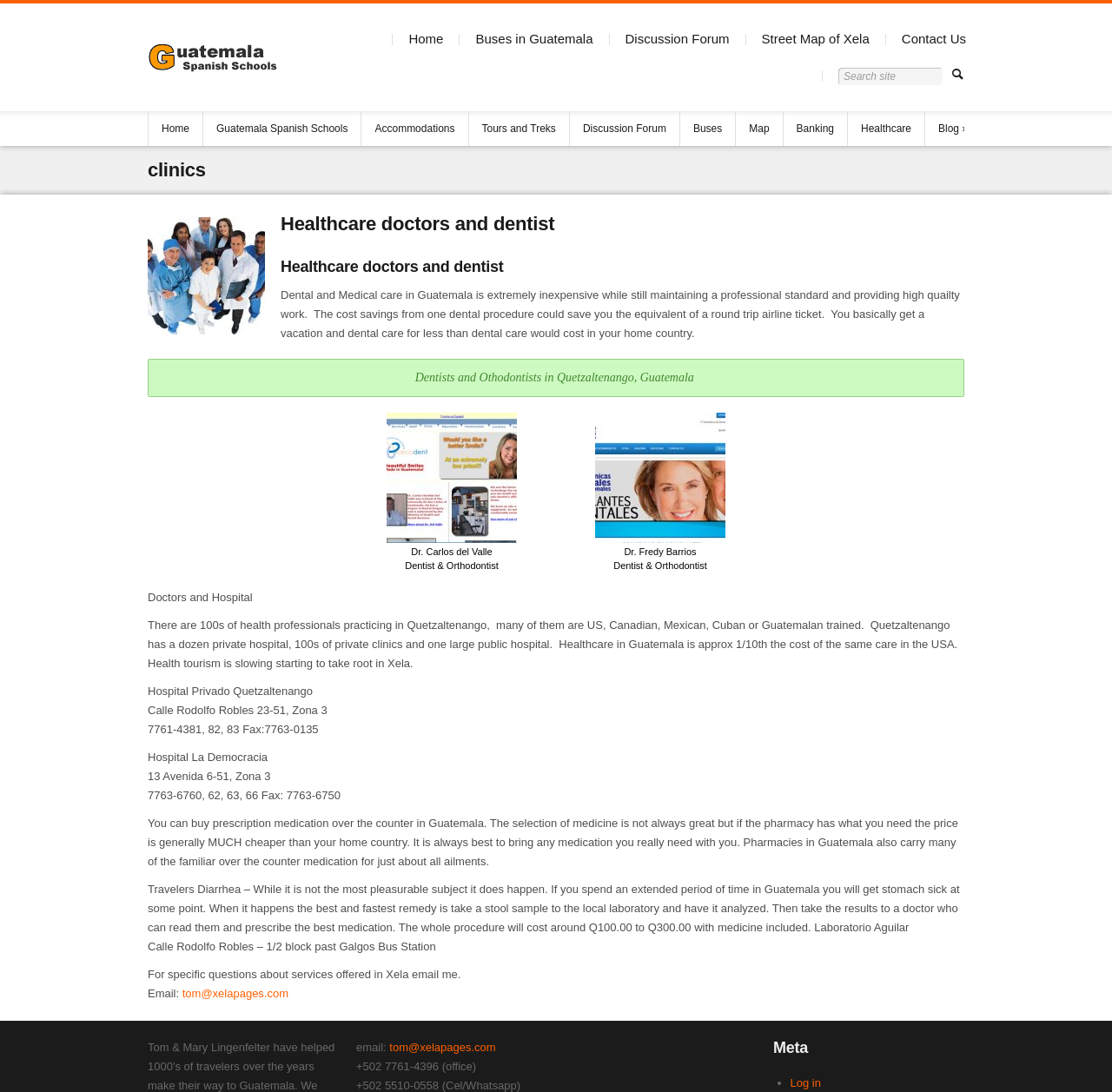Bounding box coordinates are to be given in the format (top-left x, top-left y, bottom-right x, bottom-right y). All values must be floating point numbers between 0 and 1. Provide the bounding box coordinate for the UI element described as: Tours and Treks

[0.421, 0.102, 0.512, 0.134]